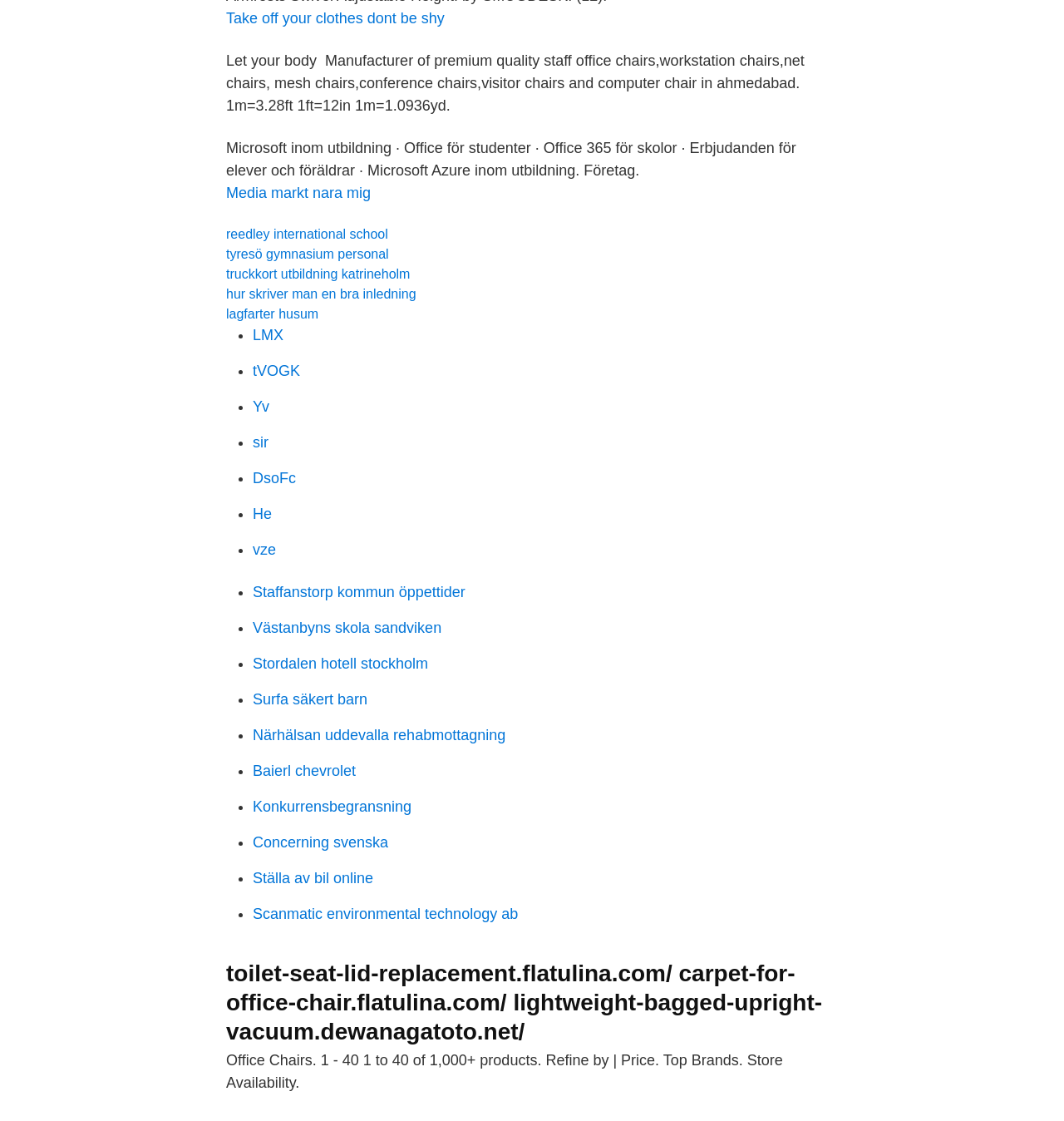Determine the bounding box coordinates for the clickable element required to fulfill the instruction: "Explore 'Staffanstorp kommun öppettider'". Provide the coordinates as four float numbers between 0 and 1, i.e., [left, top, right, bottom].

[0.238, 0.521, 0.437, 0.535]